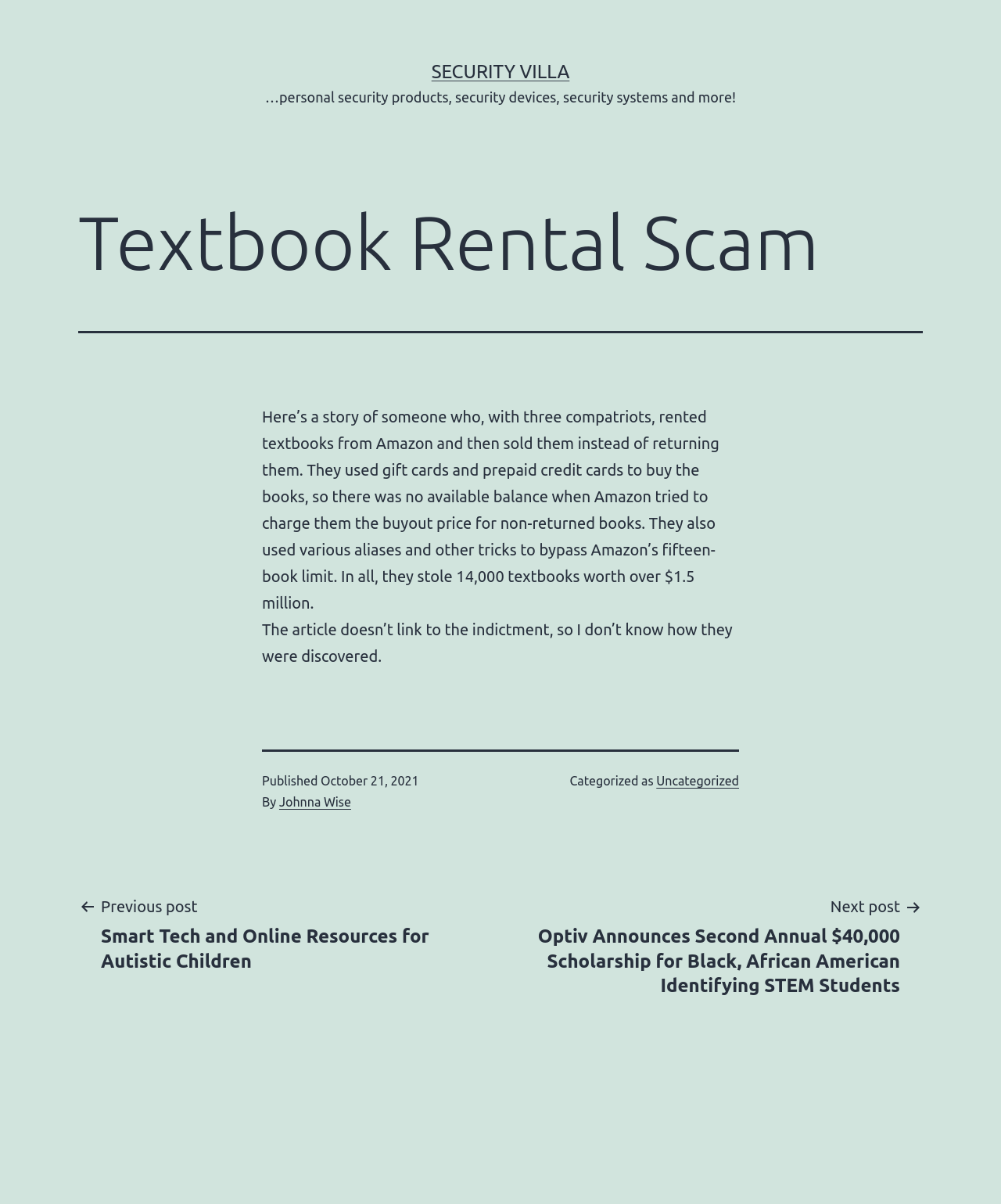Elaborate on the different components and information displayed on the webpage.

The webpage is about a story of a textbook rental scam. At the top, there is a link to "SECURITY VILLA" with a brief description of the website's content. Below this, there is a main section that takes up most of the page. 

In the main section, there is an article with a heading "Textbook Rental Scam" at the top. The article tells the story of someone who rented textbooks from Amazon, sold them, and used various tricks to avoid detection. The story is followed by a comment from the author, wondering how the scammers were discovered.

At the bottom of the article, there is a footer section that displays the publication date, "October 21, 2021", and the author's name, "Johnna Wise", as a link. The footer also shows the category of the post, "Uncategorized", as a link.

On the right side of the footer, there is a navigation section labeled "Post navigation" that provides links to the previous and next posts. The previous post is about "Smart Tech and Online Resources for Autistic Children", and the next post is about a scholarship for Black, African American identifying STEM students.